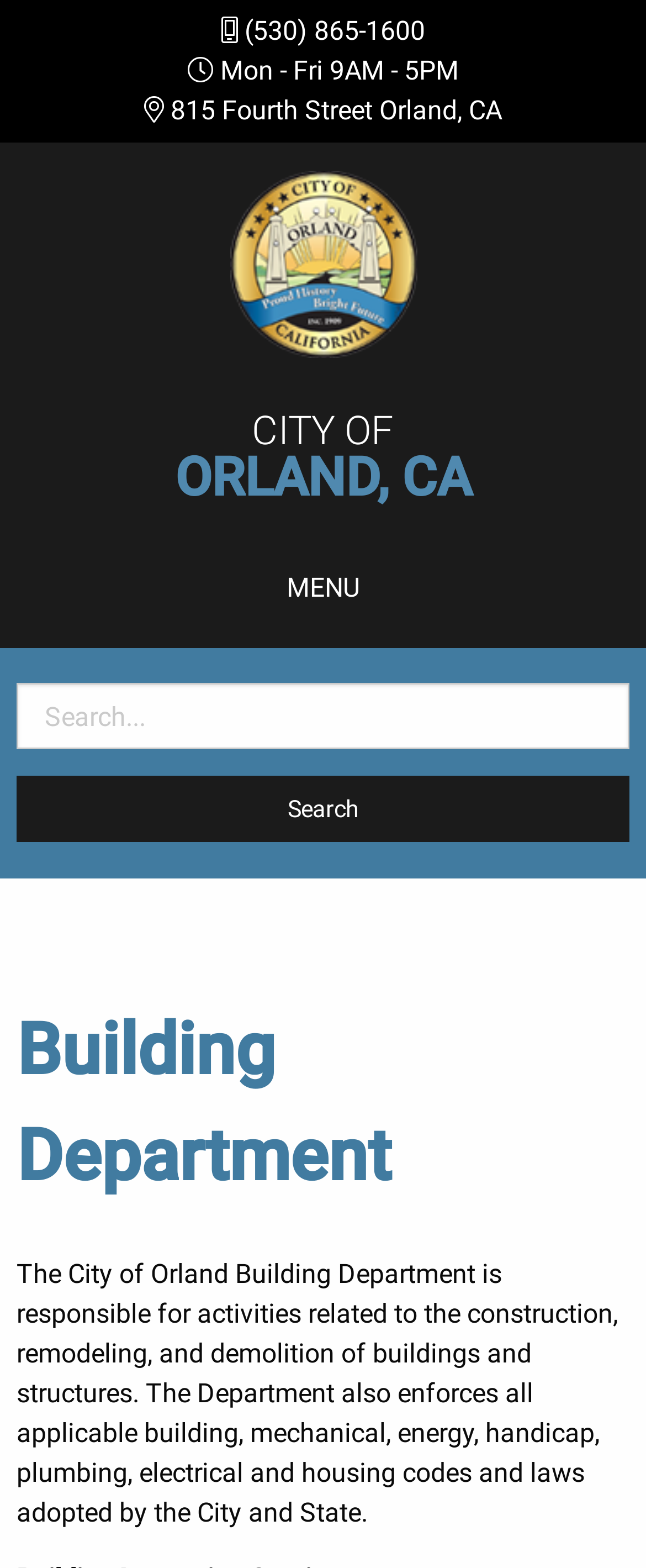Summarize the webpage in an elaborate manner.

The webpage is about the Building Department of the City of Orland. At the top left, there is a City of Orland logo, accompanied by the city's name in two lines, "CITY OF" and "ORLAND, CA". Below the logo, there is a horizontal section containing the department's contact information, including a phone number "(530) 865-1600", office hours "Mon - Fri 9AM - 5PM", and an address "815 Fourth Street Orland, CA".

To the right of the contact information, there is an off-canvas menu with a "MENU" label. Below the menu, there is a search bar with a label "Search for:" and a search button. The search bar spans the entire width of the page.

Further down, there is a heading "Building Department" followed by a paragraph of text that describes the department's responsibilities, including enforcing building codes and laws adopted by the City and State. This text takes up most of the page's width and is located near the bottom of the page.